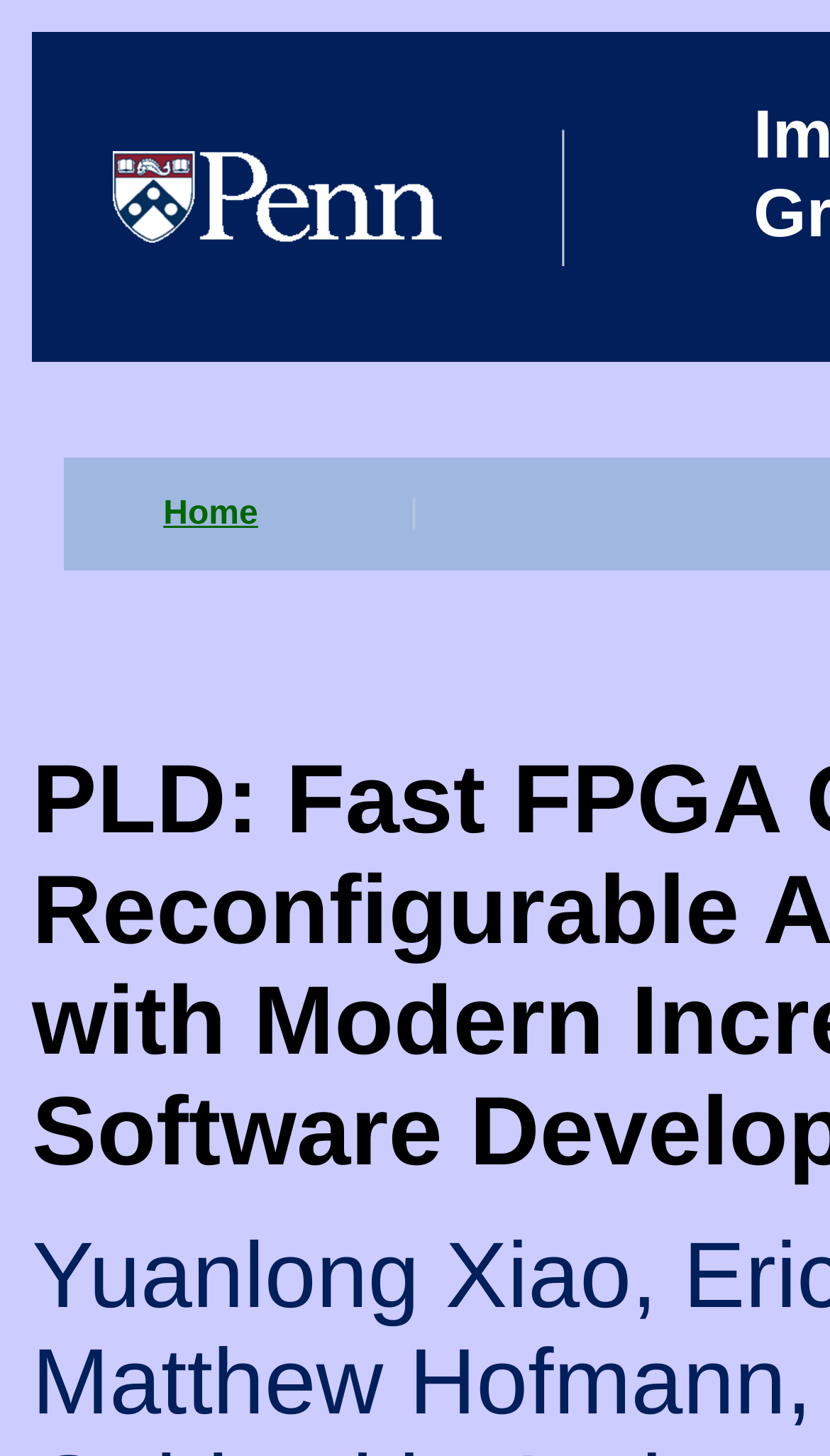What is the shape of the element next to the logo?
Using the image, give a concise answer in the form of a single word or short phrase.

Vertical Line